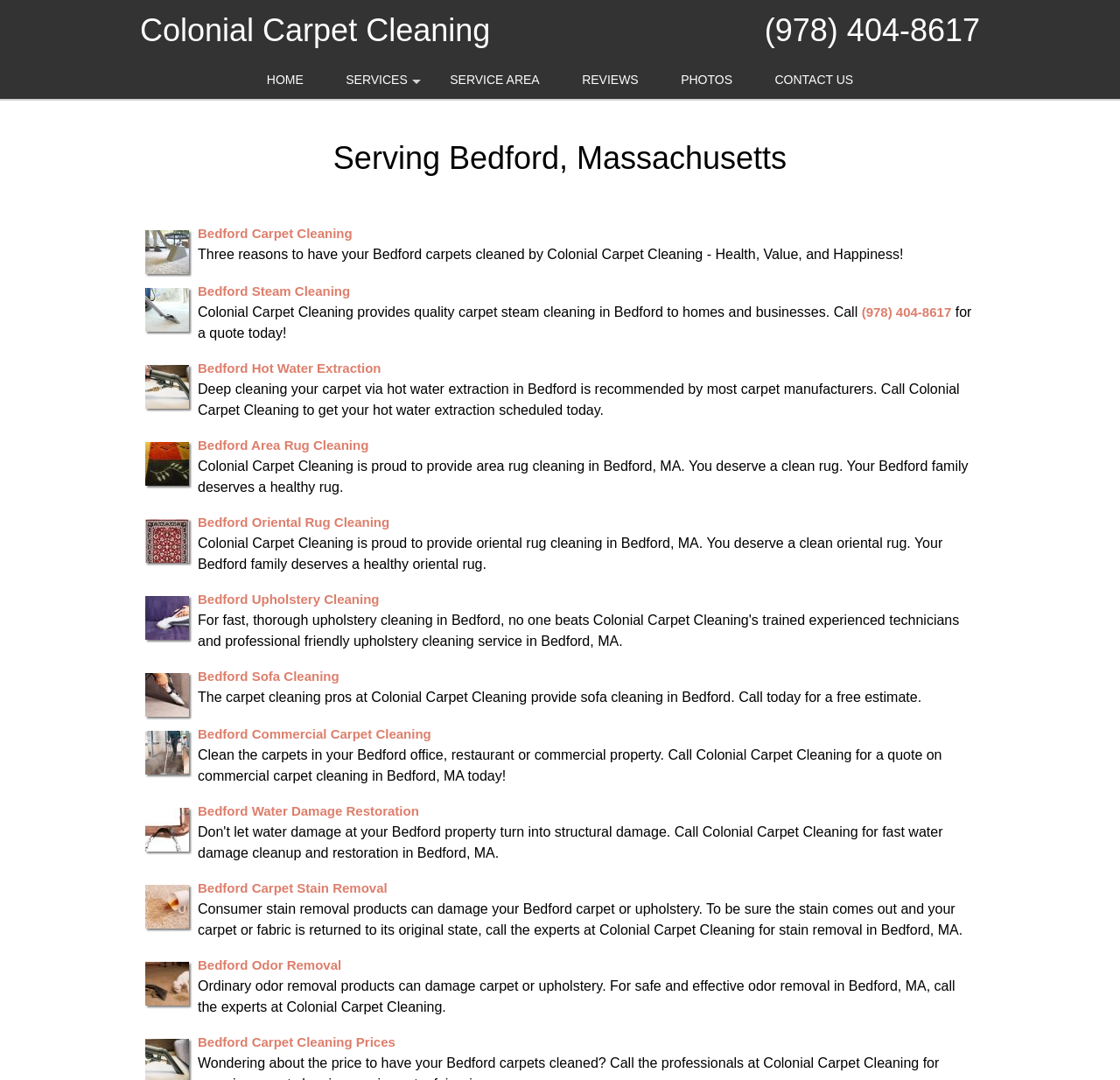Please locate the bounding box coordinates of the element that should be clicked to achieve the given instruction: "Call Colonial Carpet Cleaning".

[0.683, 0.008, 0.875, 0.049]